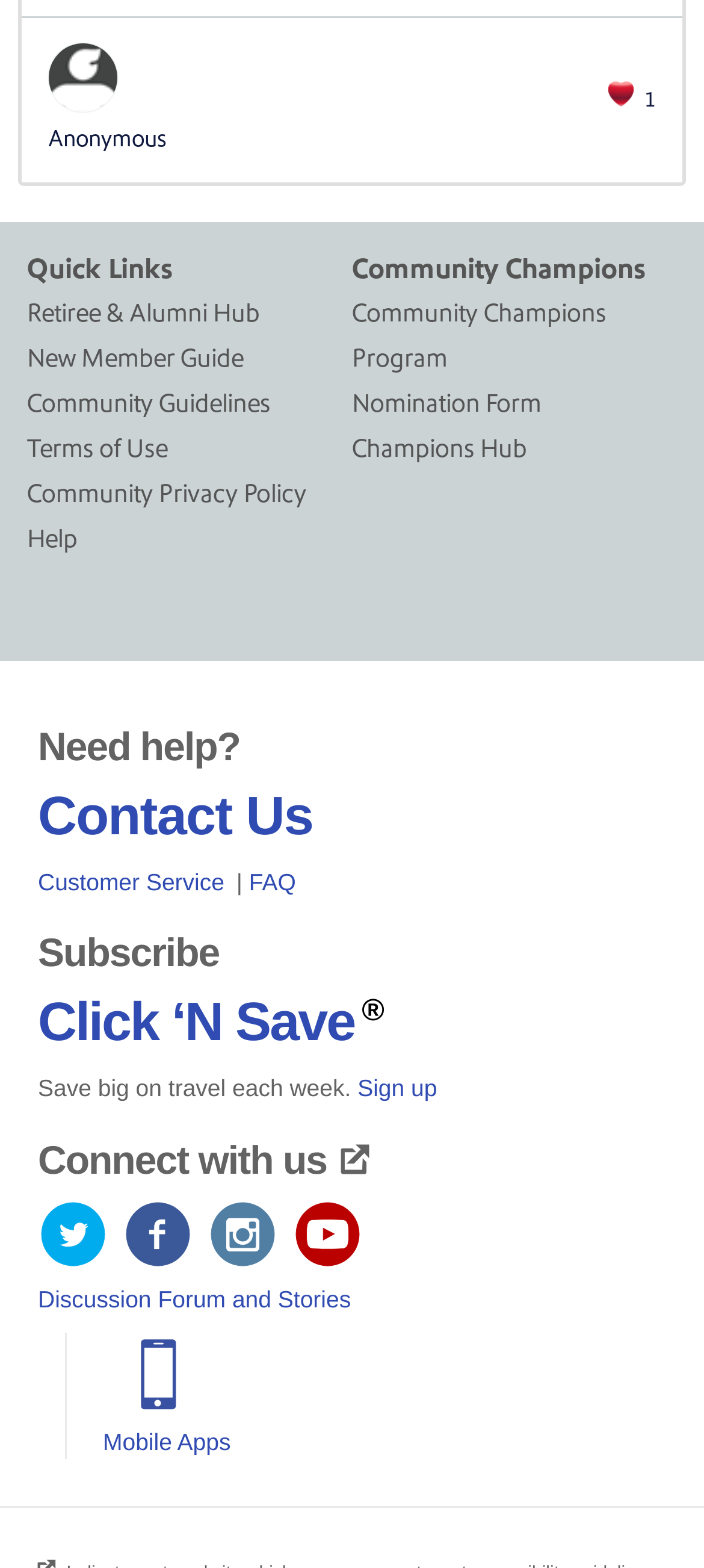What social media platforms are available?
We need a detailed and exhaustive answer to the question. Please elaborate.

The links with the OCR text 'Go to Twitter', 'Go to Facebook', 'Go to Instagram', and 'Go to Youtube' are located under the heading 'Connect with us', indicating that these social media platforms are available.